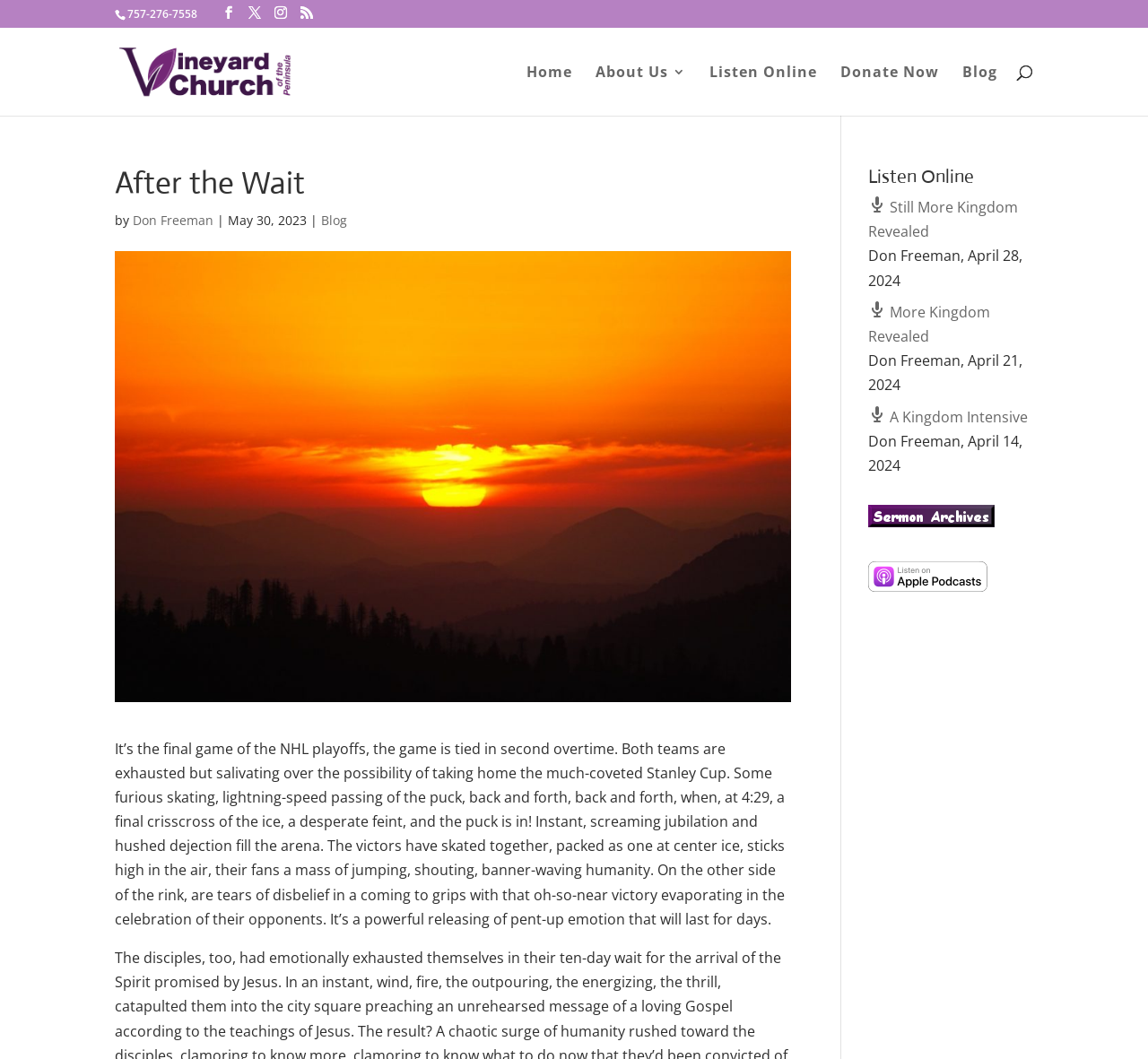Please determine the bounding box coordinates, formatted as (top-left x, top-left y, bottom-right x, bottom-right y), with all values as floating point numbers between 0 and 1. Identify the bounding box of the region described as: Blog

[0.28, 0.2, 0.302, 0.216]